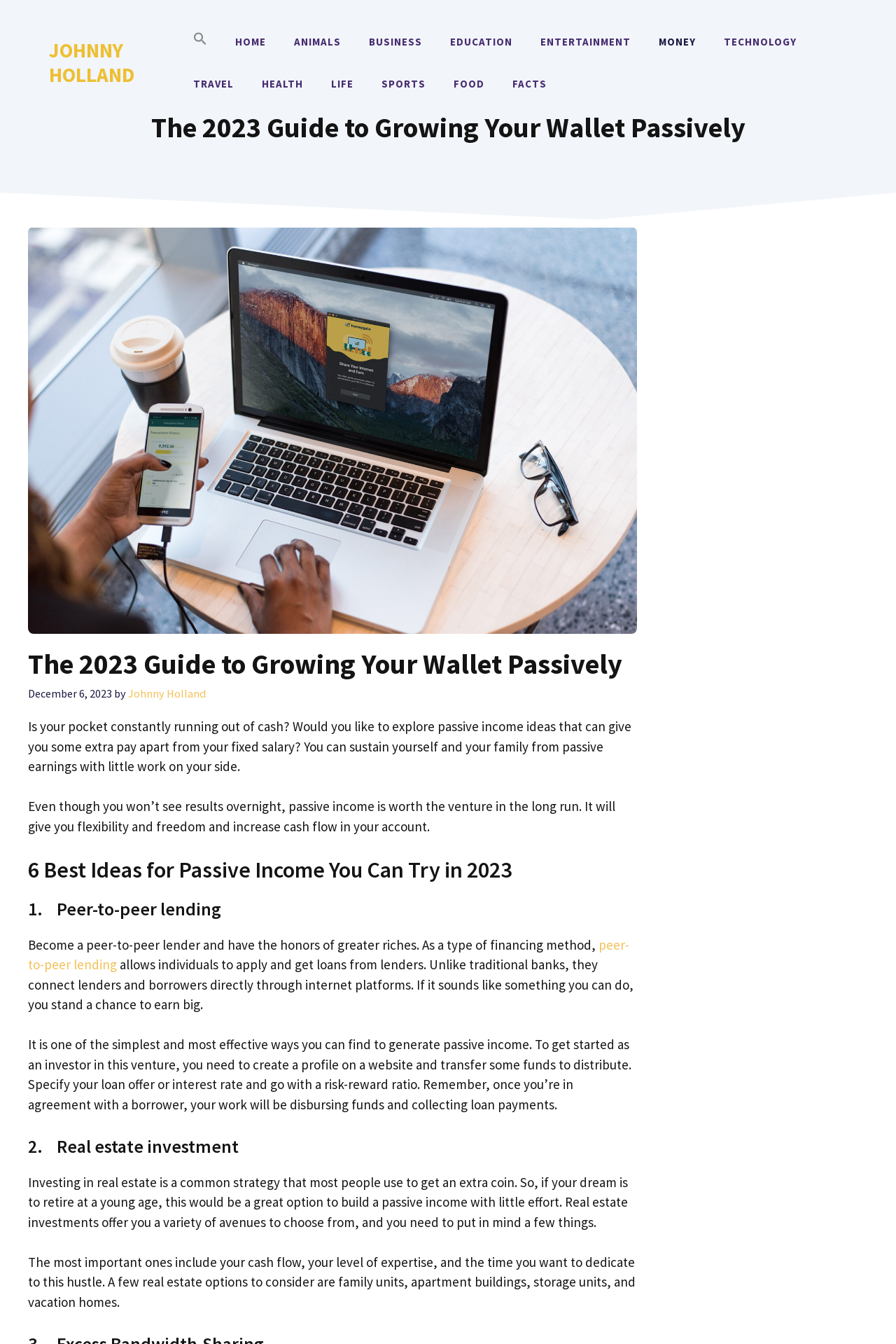Identify the bounding box coordinates for the element you need to click to achieve the following task: "Click the 'HOME' link". The coordinates must be four float values ranging from 0 to 1, formatted as [left, top, right, bottom].

[0.247, 0.016, 0.313, 0.047]